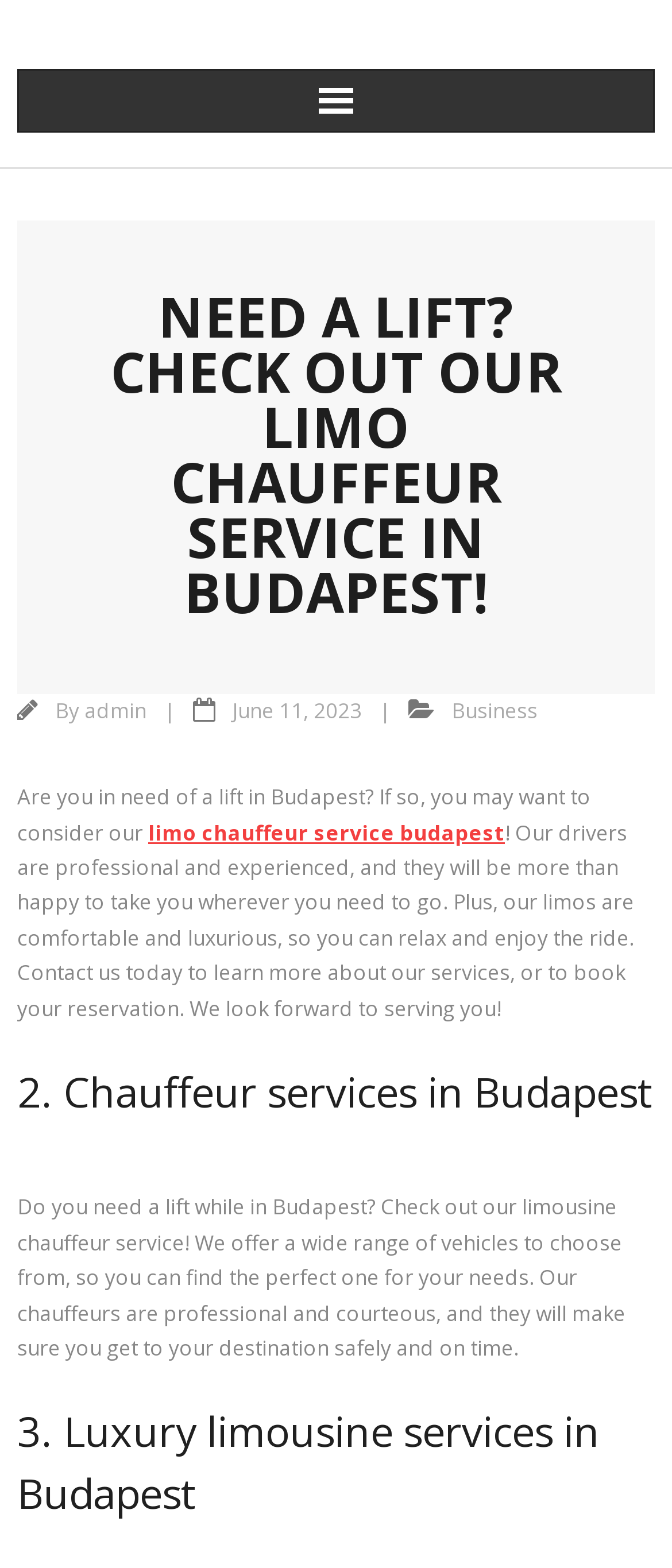Provide a short answer using a single word or phrase for the following question: 
What is the purpose of contacting the service?

To learn more or book a reservation